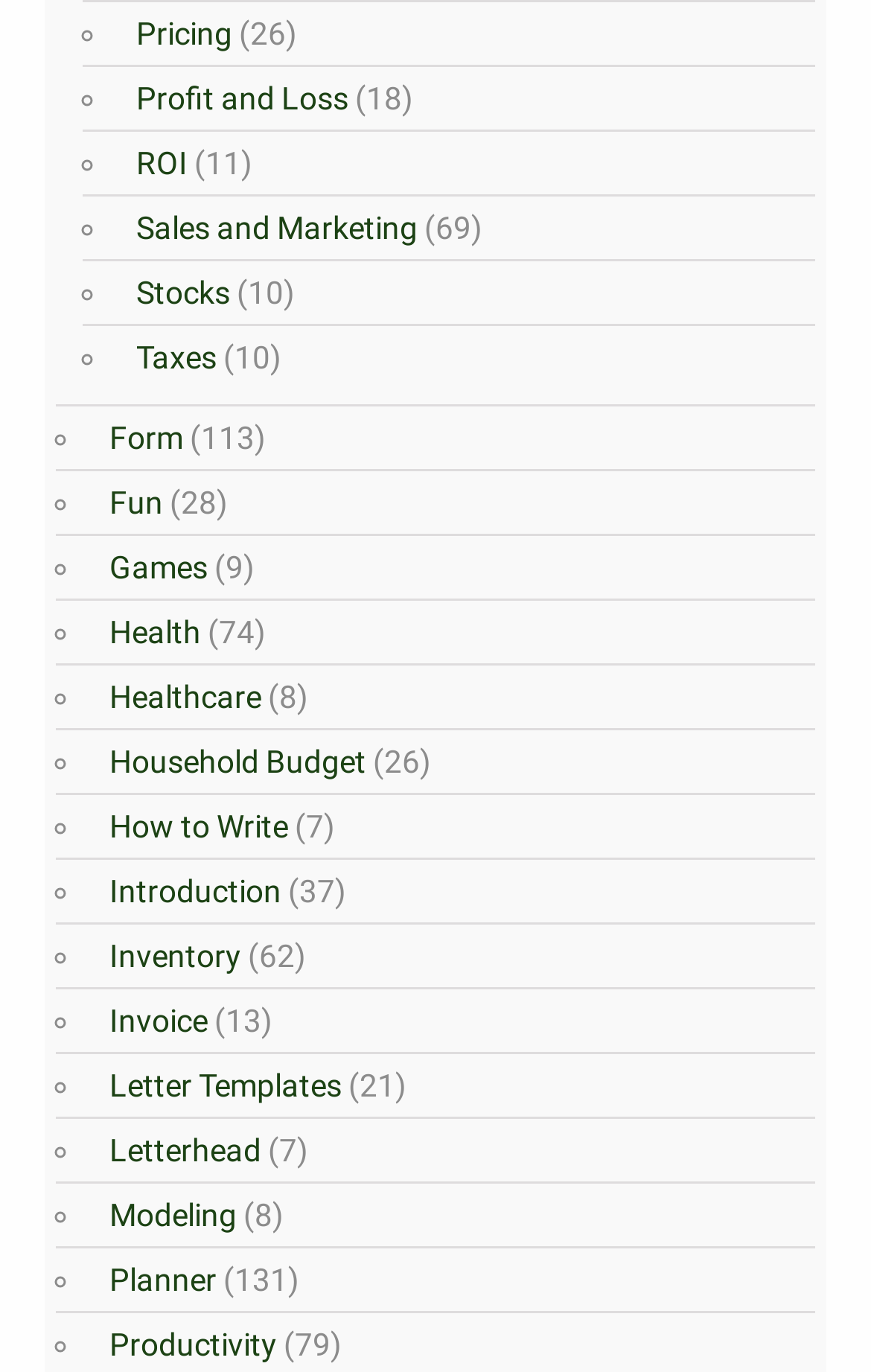Provide a one-word or short-phrase response to the question:
What is the first link on the webpage?

Pricing